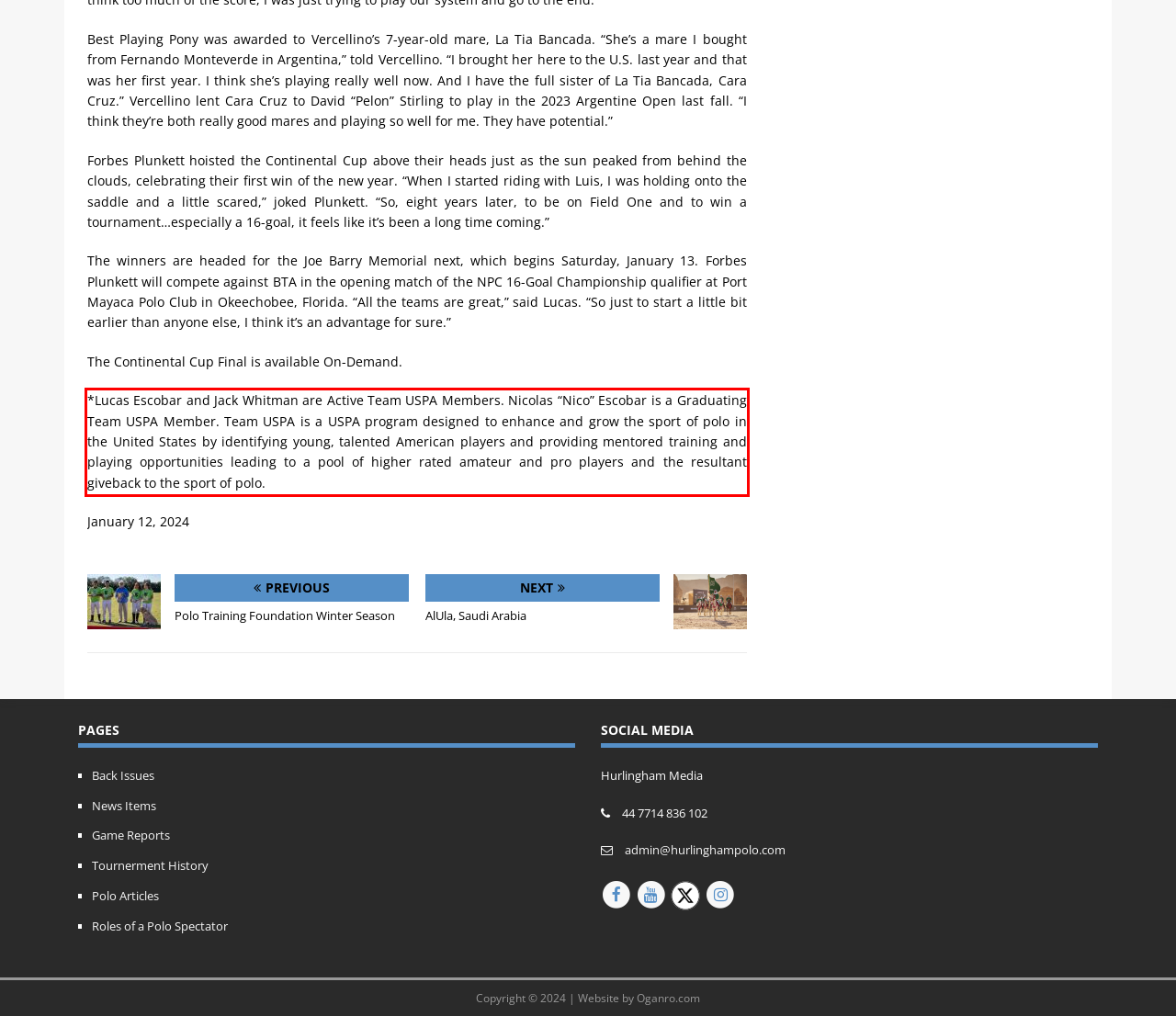Please use OCR to extract the text content from the red bounding box in the provided webpage screenshot.

*Lucas Escobar and Jack Whitman are Active Team USPA Members. Nicolas “Nico” Escobar is a Graduating Team USPA Member. Team USPA is a USPA program designed to enhance and grow the sport of polo in the United States by identifying young, talented American players and providing mentored training and playing opportunities leading to a pool of higher rated amateur and pro players and the resultant giveback to the sport of polo.